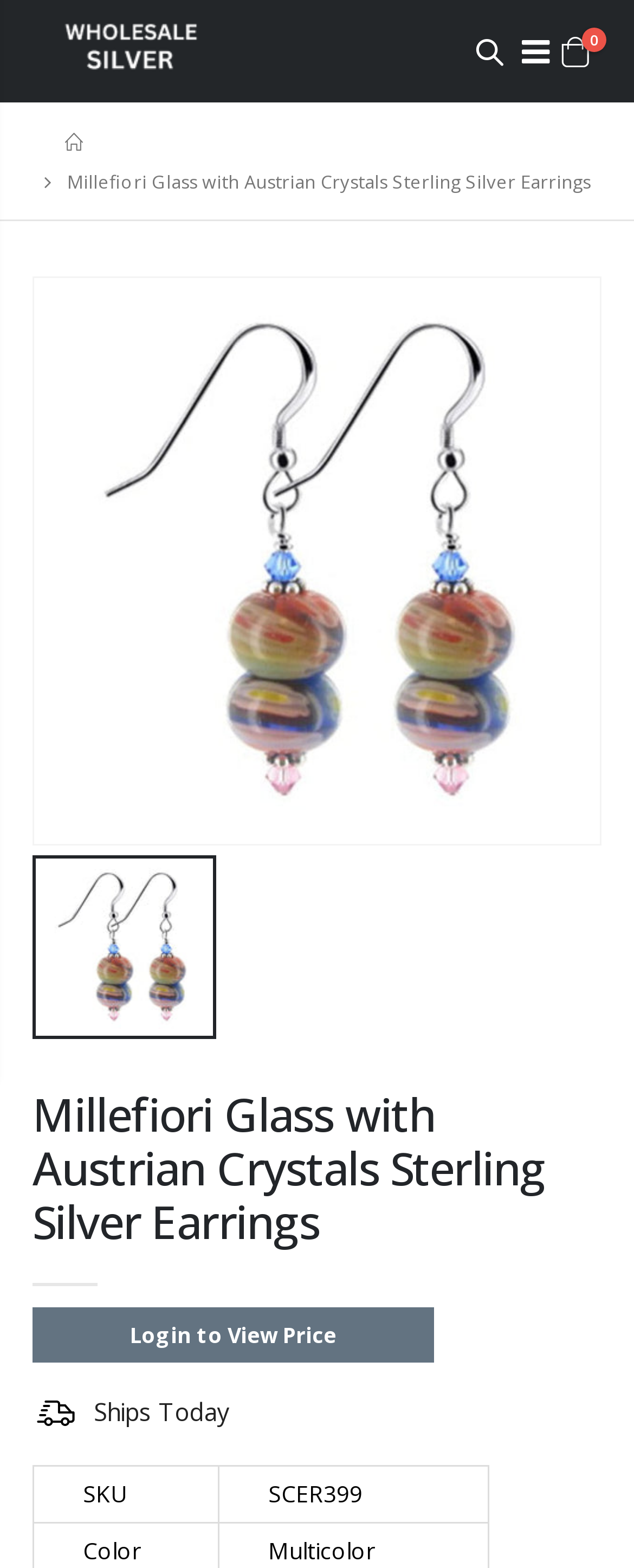Provide an in-depth caption for the contents of the webpage.

This webpage is about a product, specifically a pair of Millefiori glass drop earrings with multicolor Austrian crystals and sterling silver. The page has a prominent image of the earrings, taking up most of the top half of the page, showcasing the product from different angles.

At the top left corner, there is a link to "Wholesale Silver" accompanied by a small image. Next to it, on the top right corner, is a menu icon labeled "Menu". Below the image, there is a navigation bar with breadcrumbs, including a link to "Home" and a text "Millefiori Glass with Austrian Crystals Sterling Silver Earrings", which is also the title of the page.

Below the navigation bar, there is a large image of the earrings, followed by a heading with the same title as the page. Underneath the heading, there are two links to the product, one of which is labeled "Login to View Price". Next to it, there is a text "Ships Today", indicating the product's availability.

At the bottom of the page, there is a table with two columns, one labeled "SKU" and the other showing the product code "SCER399". Overall, the page is focused on showcasing the product and providing essential information to potential customers.